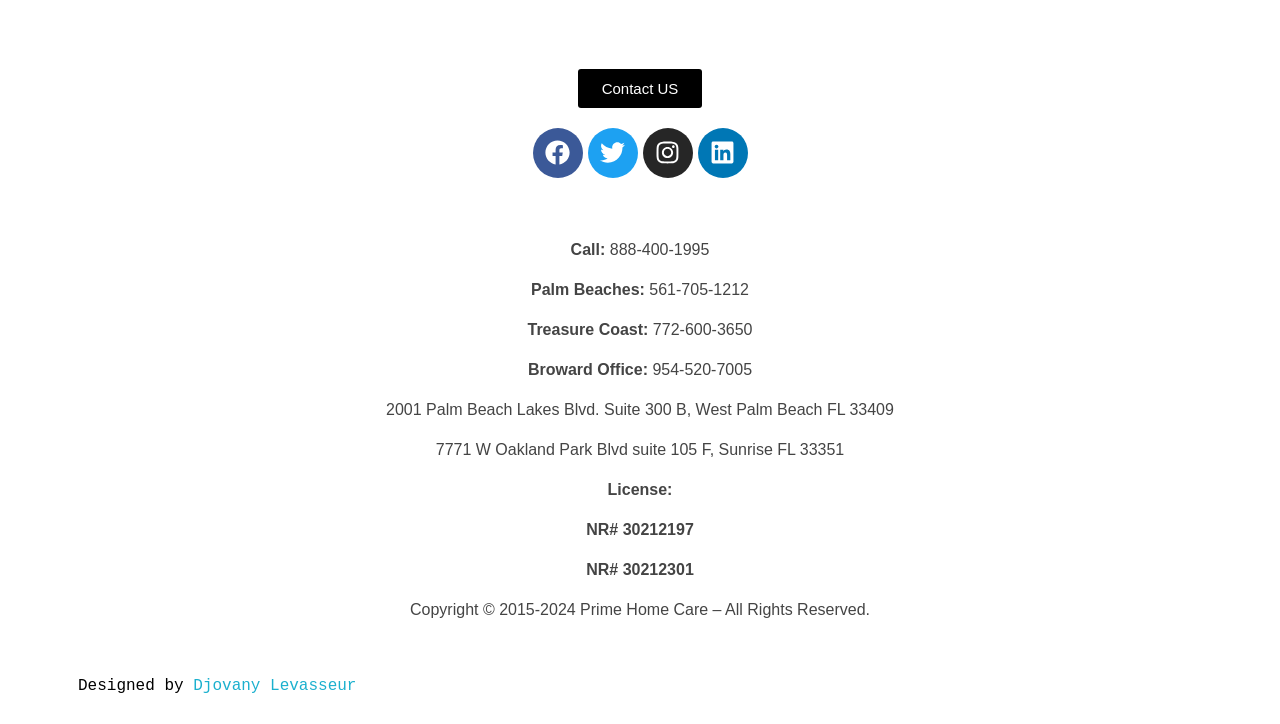Use one word or a short phrase to answer the question provided: 
What is the name of the designer of this website?

Djovany Levasseur